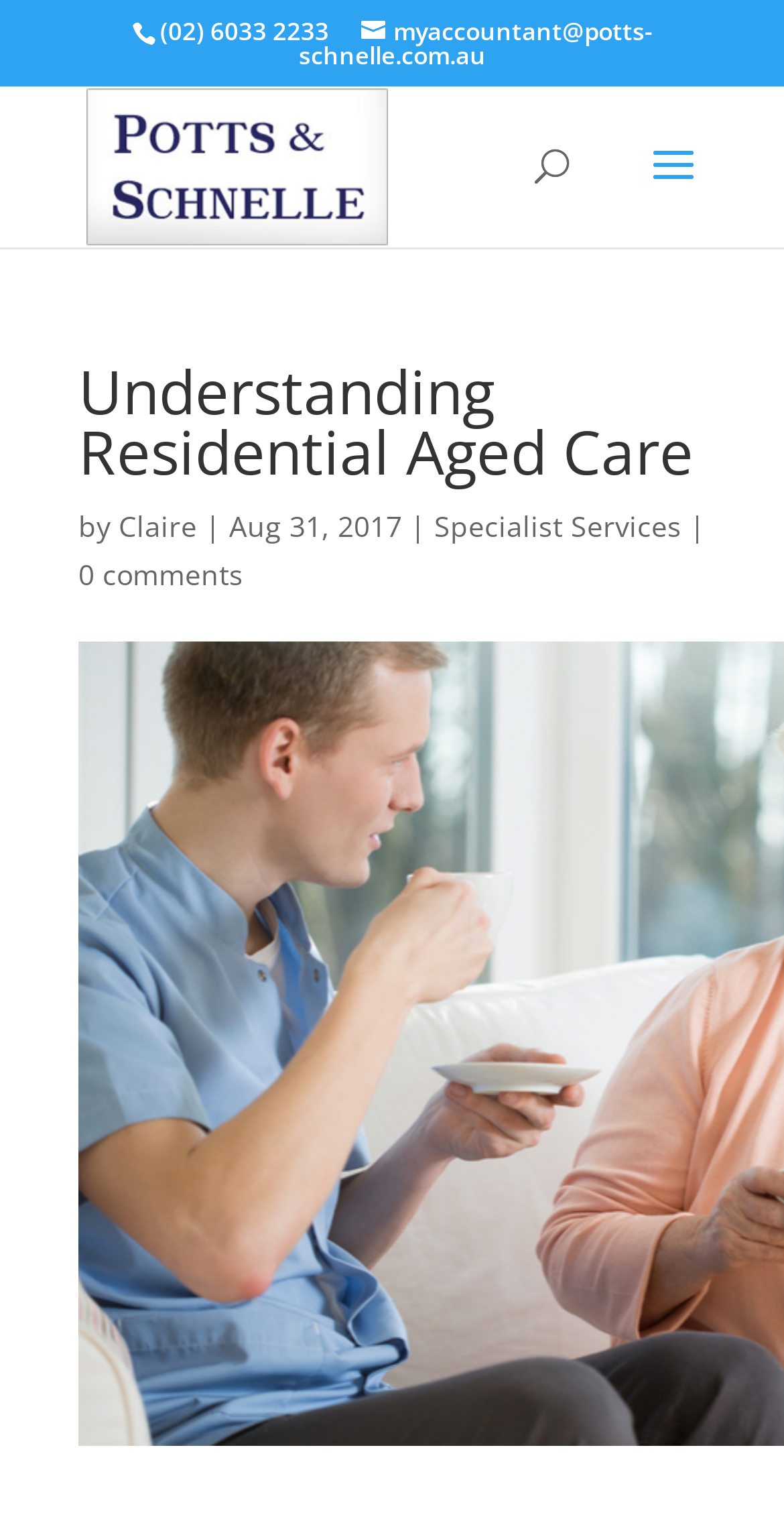Give a detailed account of the webpage, highlighting key information.

The webpage appears to be an article or blog post about understanding residential aged care, specifically from a financial perspective. At the top of the page, there are several links and contact information, including a phone number, email address, and a link to the company's website, Potts-Schnelle Accountants Corowa. The company's logo is also displayed in this area.

Below the top section, there is a search bar where users can search for specific content on the website. The search bar is located roughly in the middle of the page, spanning about half of the page's width.

The main content of the page is headed by a title, "Understanding Residential Aged Care", which is followed by the author's name, Claire, and the date of publication, August 31, 2017. The title and author information are positioned near the top of the page, taking up about half of the page's width.

There are also links to related services, specifically "Specialist Services", and a comment section, which currently shows "0 comments". These links are positioned below the title and author information.

Overall, the webpage appears to be a informative article or blog post about residential aged care, with a focus on financial aspects, and provides users with ways to engage with the content through search and commenting features.